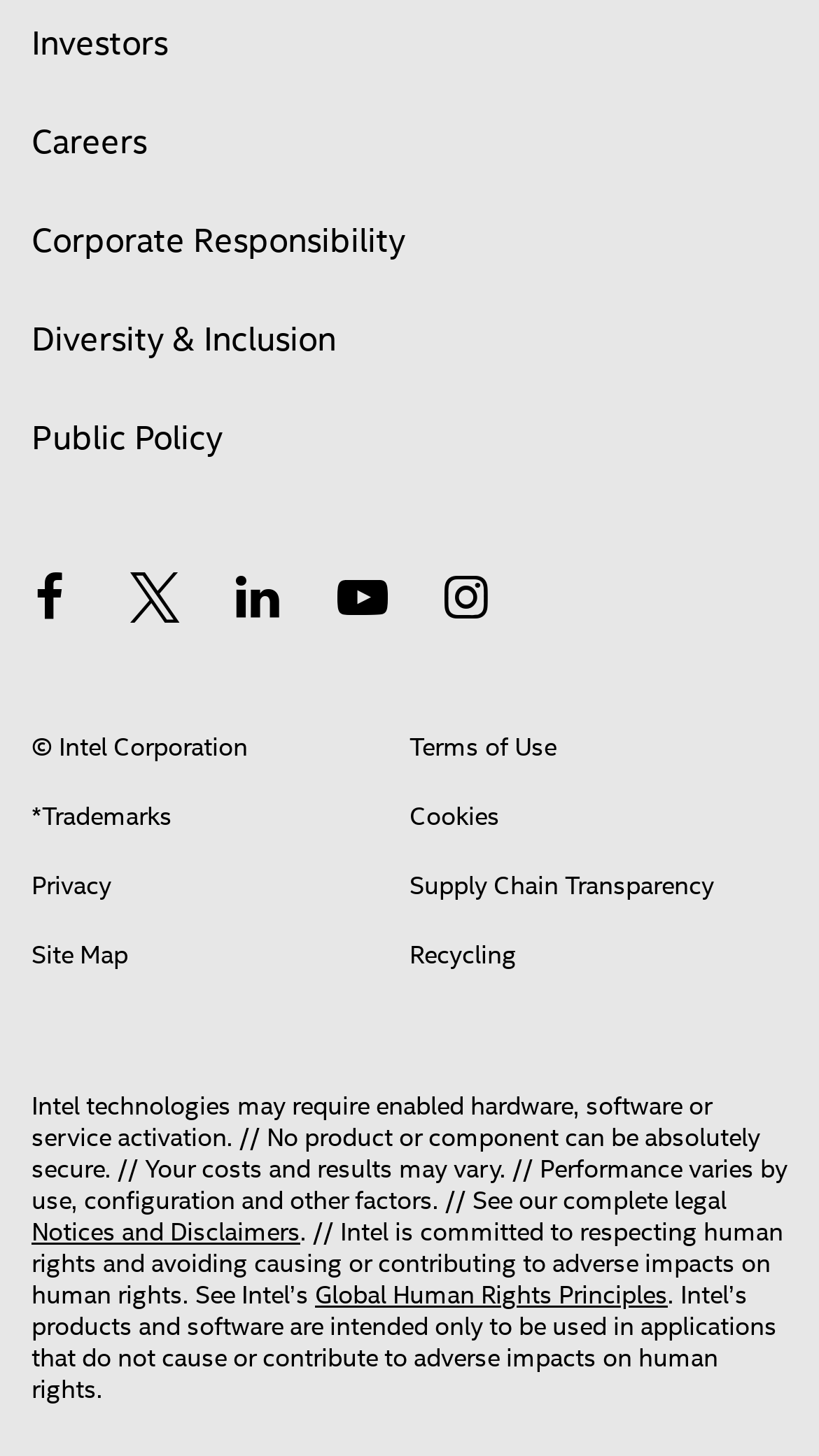Given the webpage screenshot and the description, determine the bounding box coordinates (top-left x, top-left y, bottom-right x, bottom-right y) that define the location of the UI element matching this description: aria-label="Intel on YouTube"

[0.399, 0.386, 0.486, 0.438]